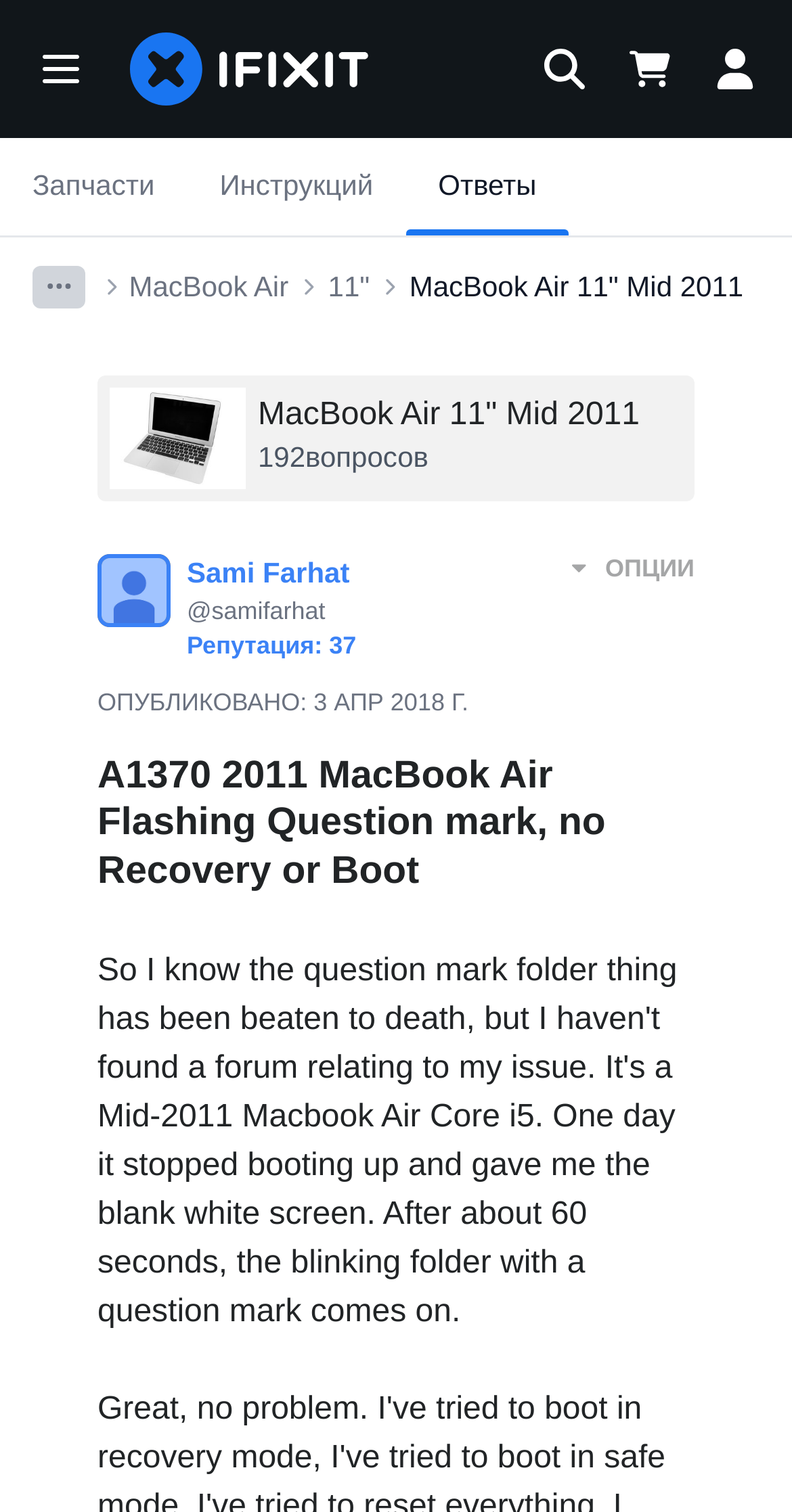Based on the element description "aria-label="Show cart"", predict the bounding box coordinates of the UI element.

[0.795, 0.032, 0.846, 0.059]